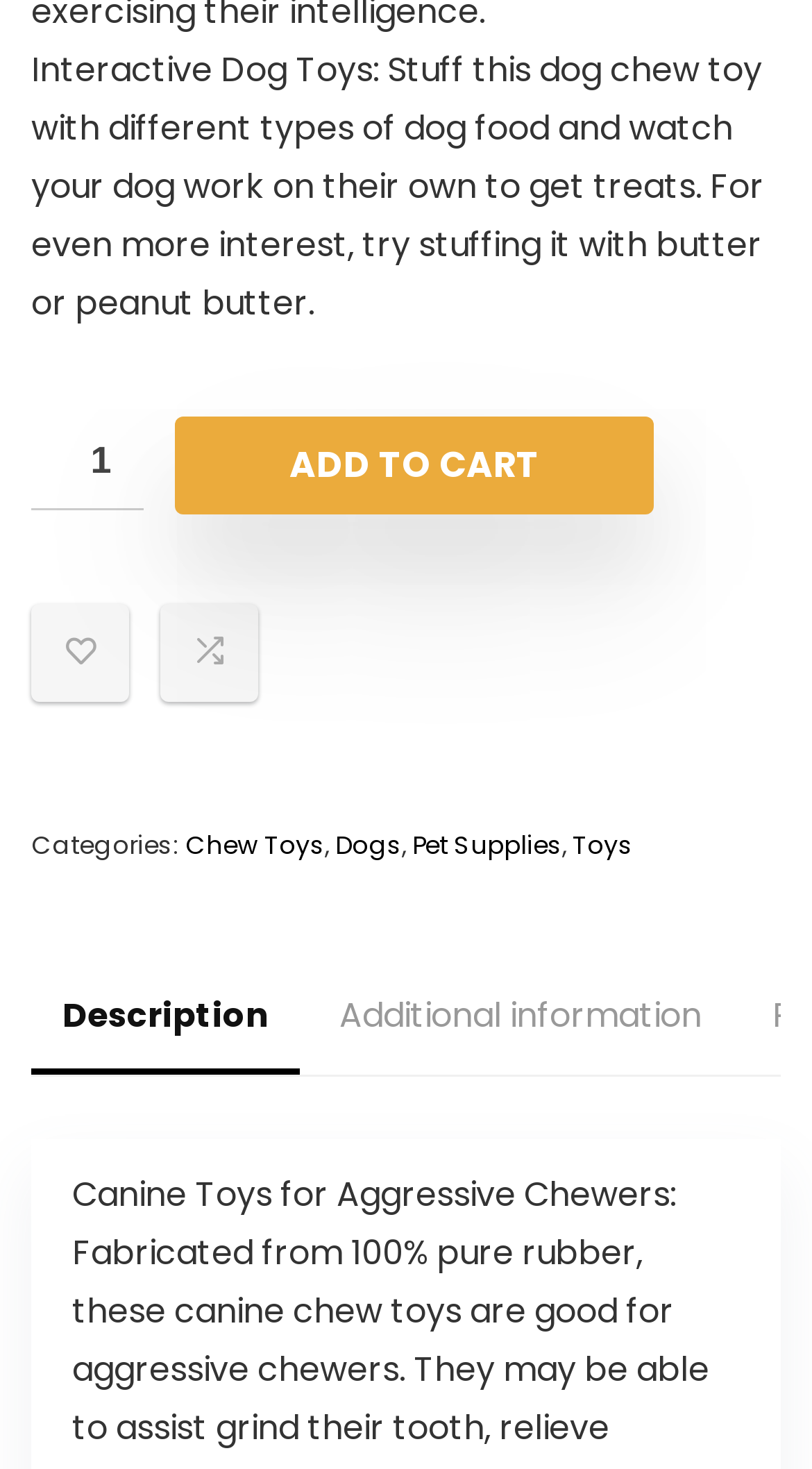Using the webpage screenshot, locate the HTML element that fits the following description and provide its bounding box: "Description".

[0.038, 0.732, 0.369, 0.811]